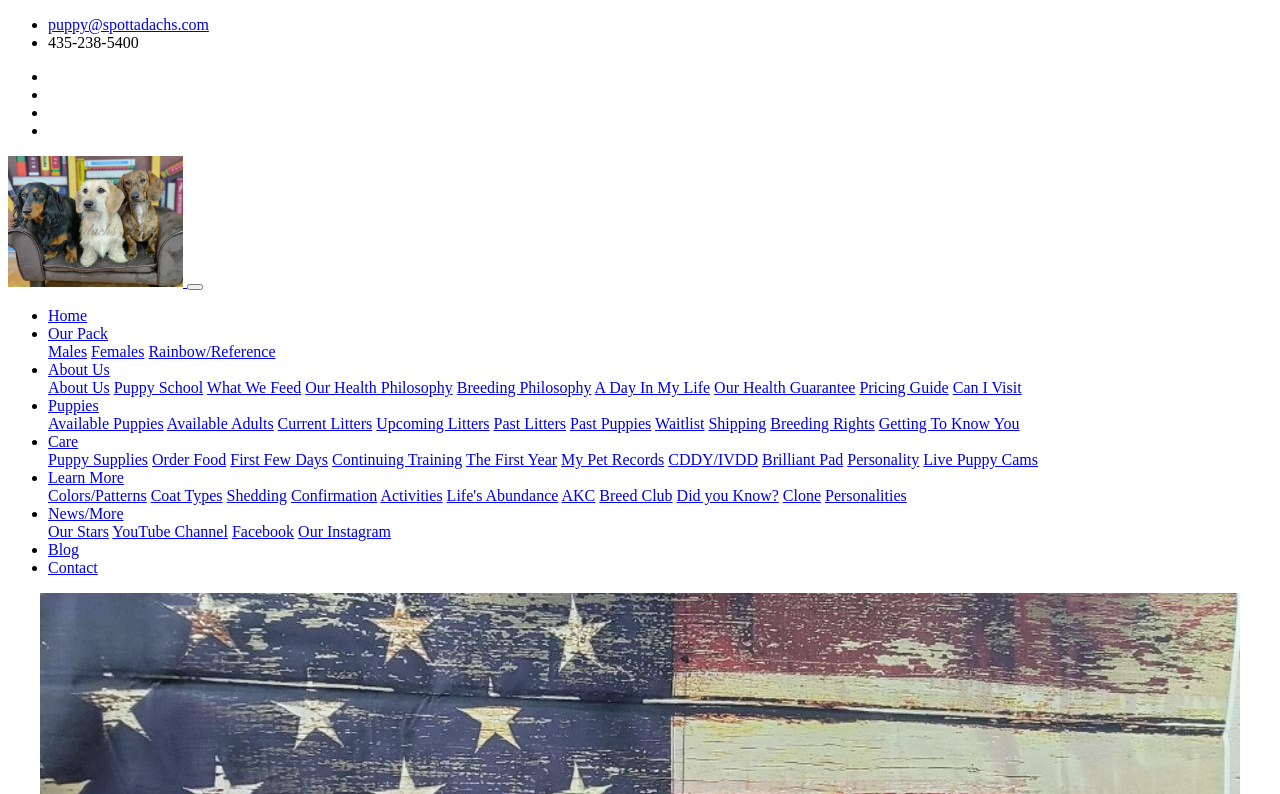What is the contact email?
Using the screenshot, give a one-word or short phrase answer.

puppy@spottadachs.com